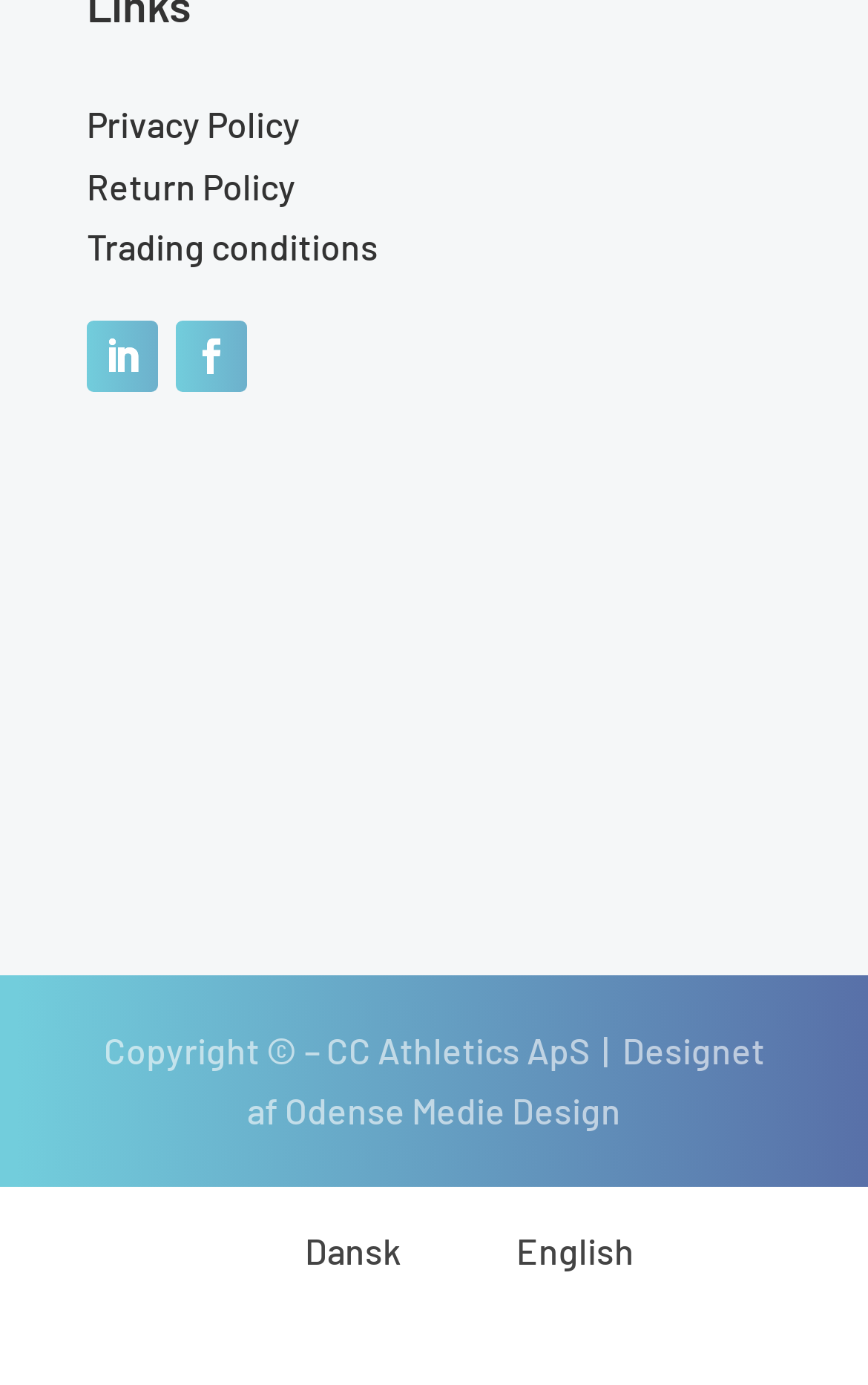Find the bounding box coordinates for the element that must be clicked to complete the instruction: "Read return policy". The coordinates should be four float numbers between 0 and 1, indicated as [left, top, right, bottom].

[0.1, 0.118, 0.341, 0.149]